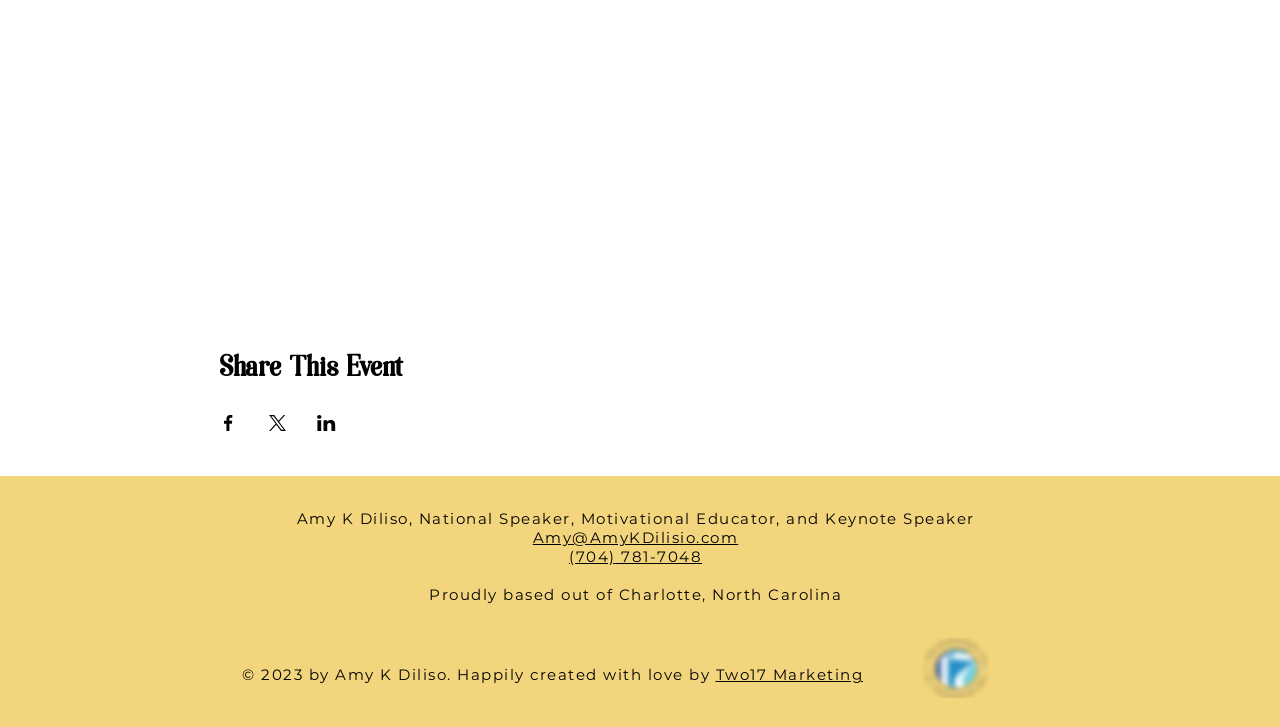What is the company that created the webpage?
Provide a comprehensive and detailed answer to the question.

The webpage has a link to 'Two17 Marketing' with the text 'Happily created with love by', which suggests that Two17 Marketing is the company that created the webpage.